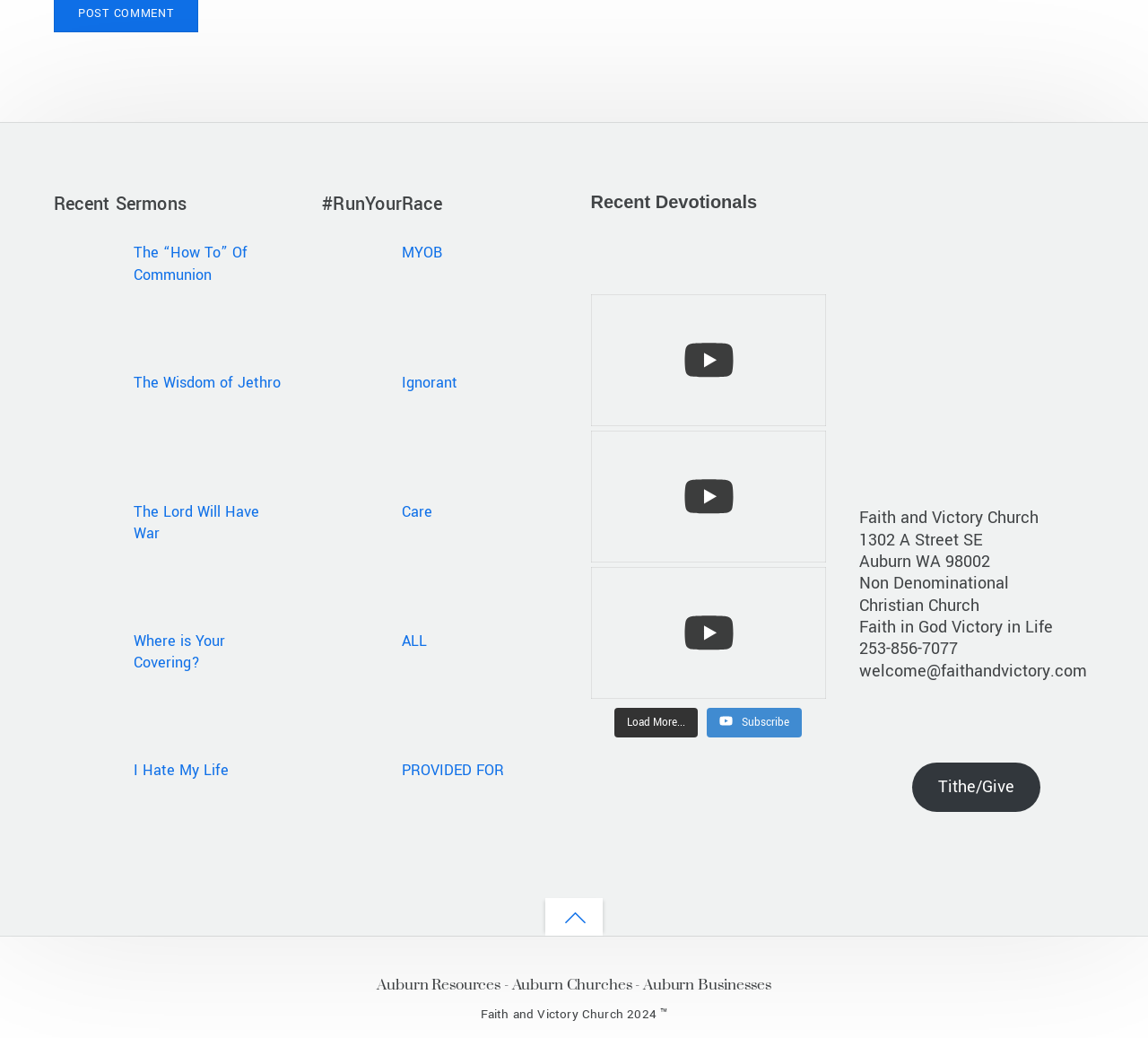Locate the UI element described by Back to top in the provided webpage screenshot. Return the bounding box coordinates in the format (top-left x, top-left y, bottom-right x, bottom-right y), ensuring all values are between 0 and 1.

[0.475, 0.865, 0.525, 0.901]